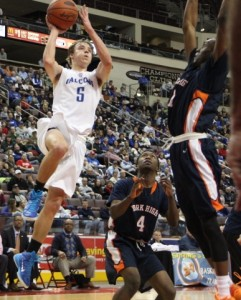Utilize the details in the image to thoroughly answer the following question: What is the name of the team the player represents?

The team name can be identified by looking at the image, where the word 'FALCONS' is emblazoned across the player's jersey, indicating that the player is a part of the FALCONS team.